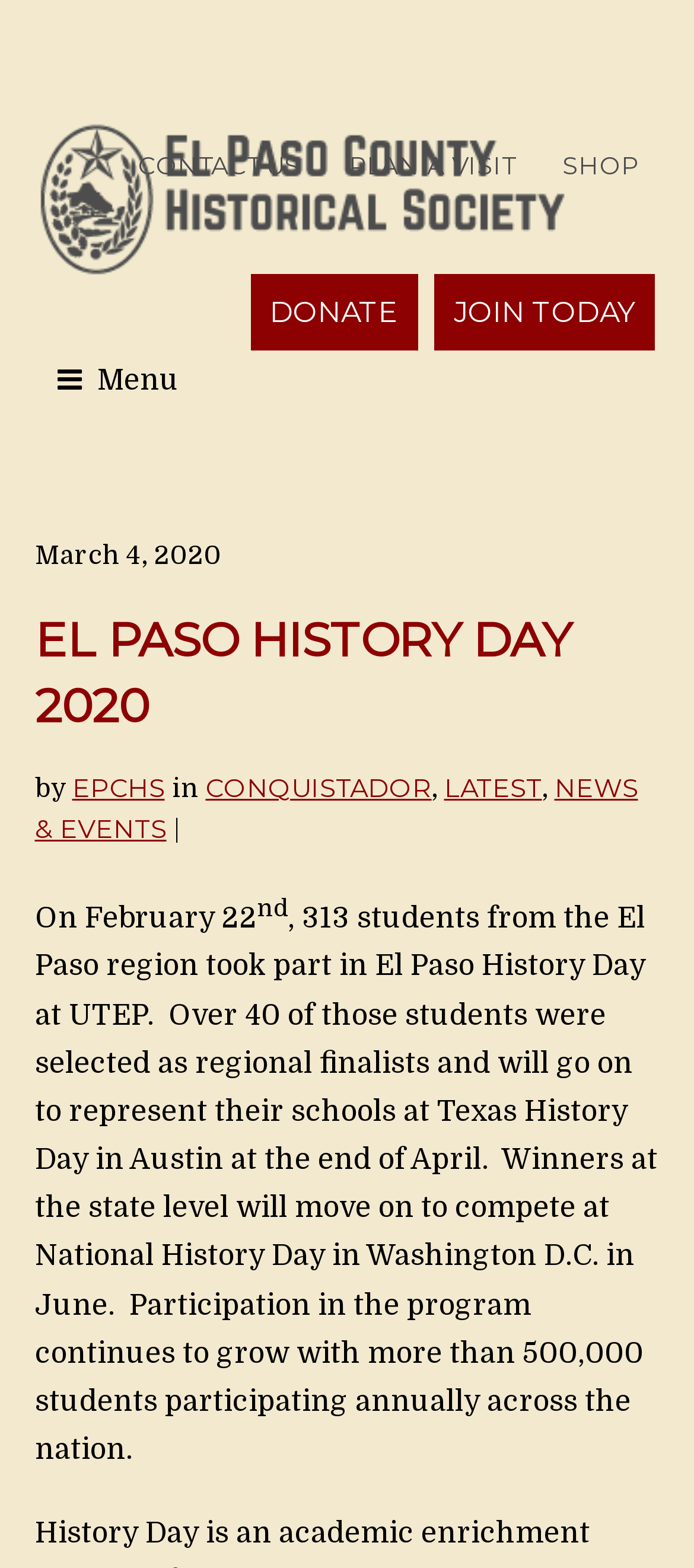What is the next level of competition for the regional finalists?
Please respond to the question with a detailed and informative answer.

I found the answer by reading the text that says 'Over 40 of those students were selected as regional finalists and will go on to represent their schools at Texas History Day in Austin at the end of April.'